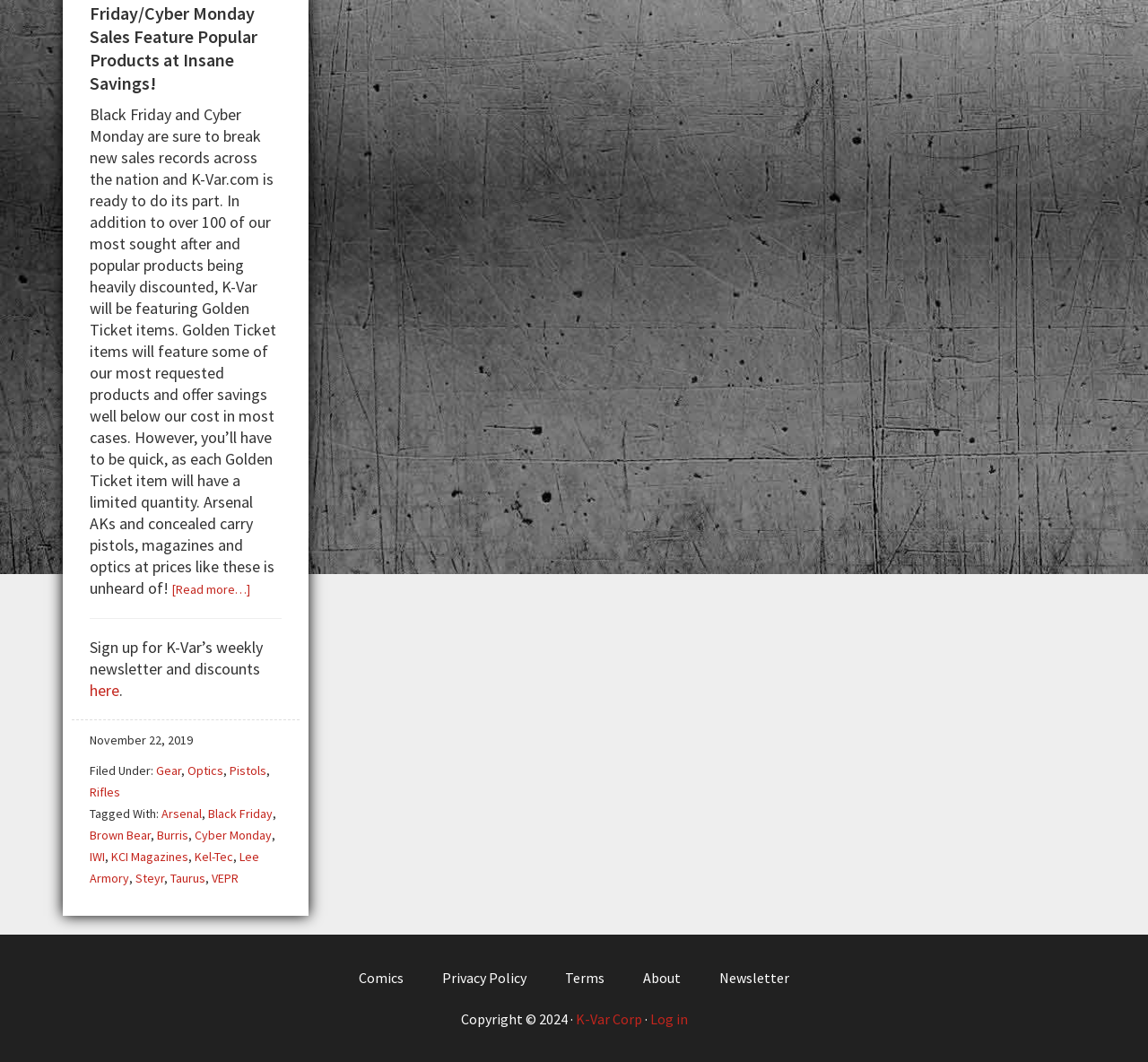Using the description: "Rifles", identify the bounding box of the corresponding UI element in the screenshot.

[0.078, 0.738, 0.105, 0.753]